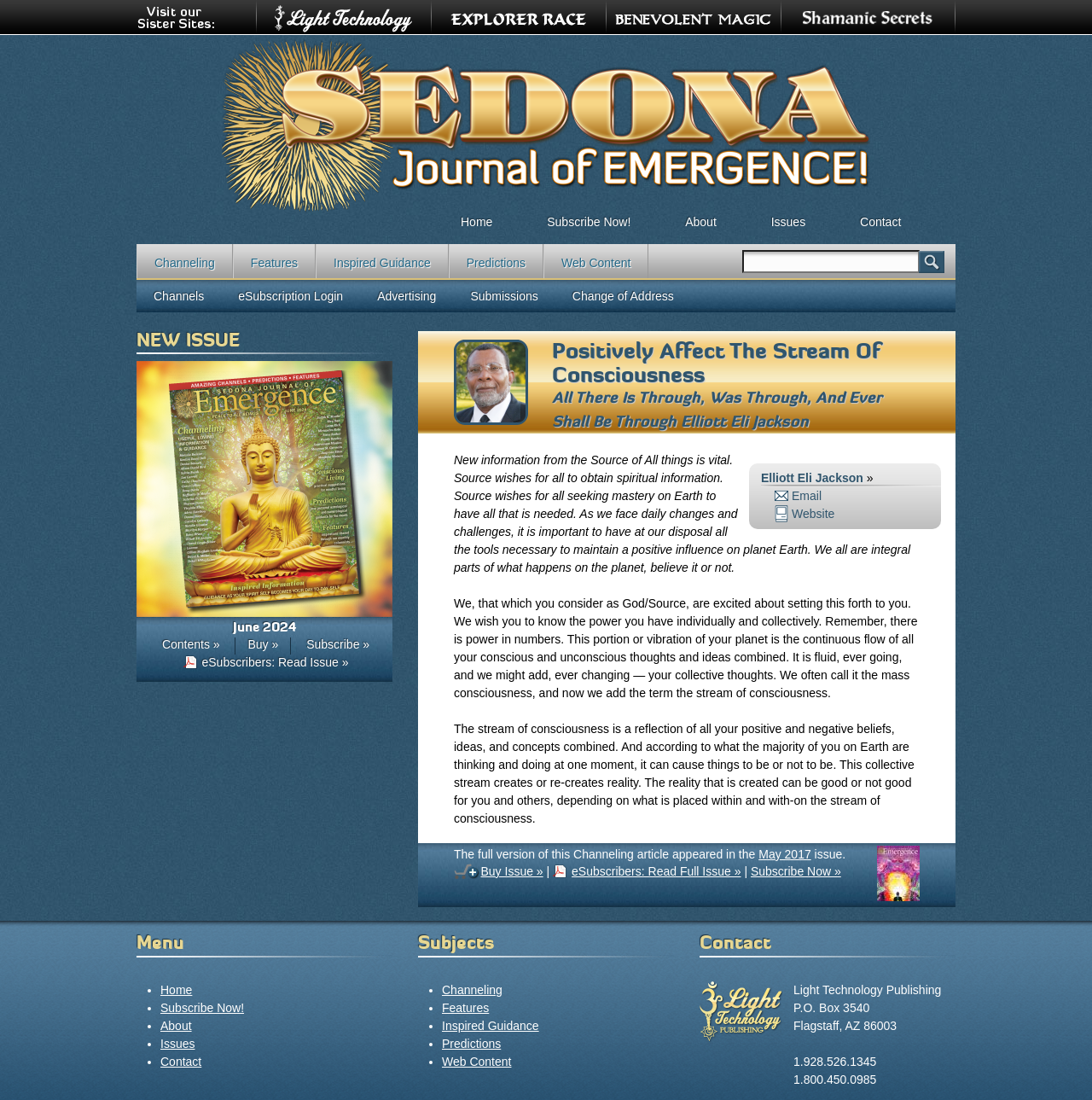Given the element description eSubscribers: Read Full Issue », identify the bounding box coordinates for the UI element on the webpage screenshot. The format should be (top-left x, top-left y, bottom-right x, bottom-right y), with values between 0 and 1.

[0.506, 0.784, 0.679, 0.8]